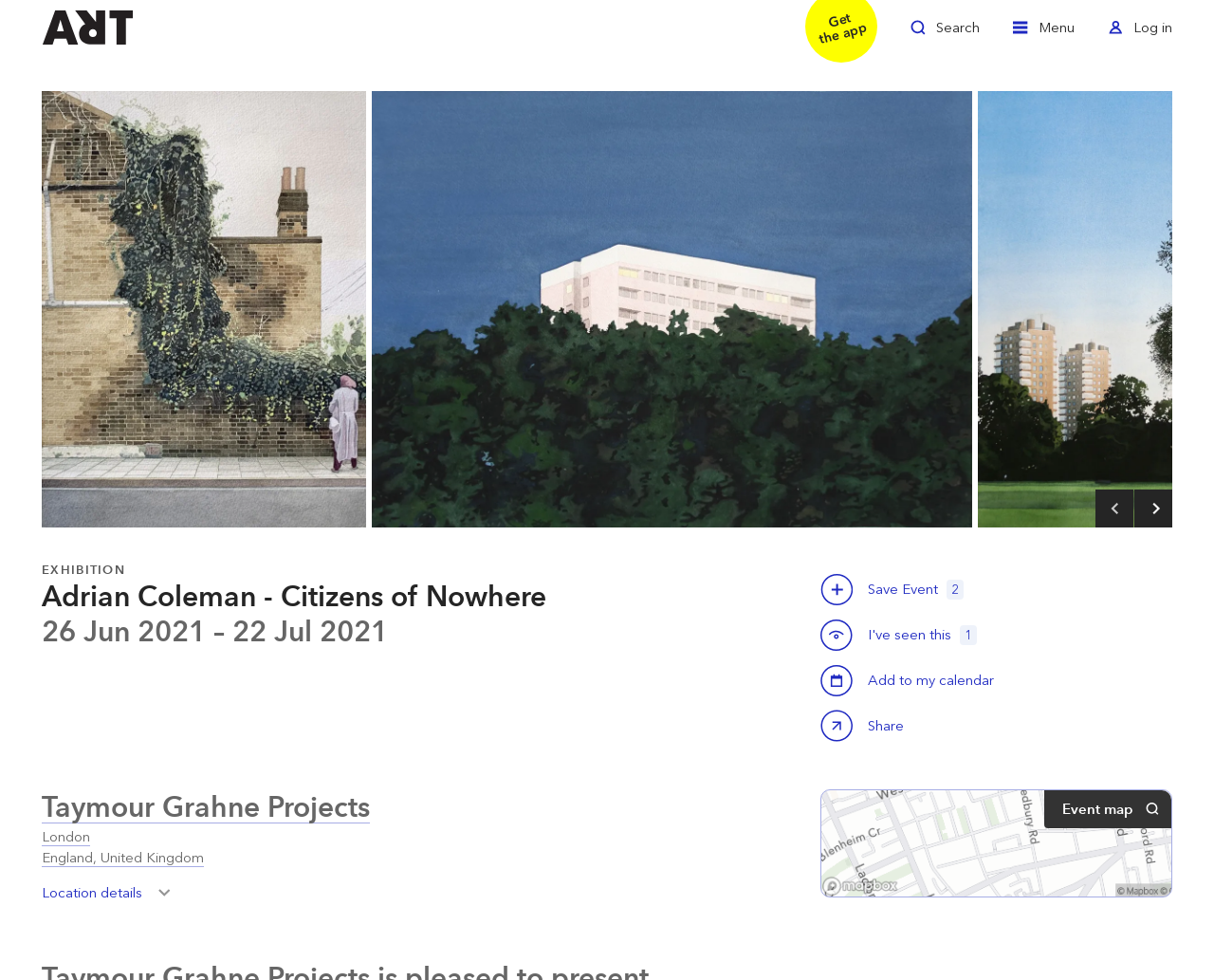Please determine the bounding box coordinates of the section I need to click to accomplish this instruction: "Save this event".

[0.676, 0.585, 0.703, 0.618]